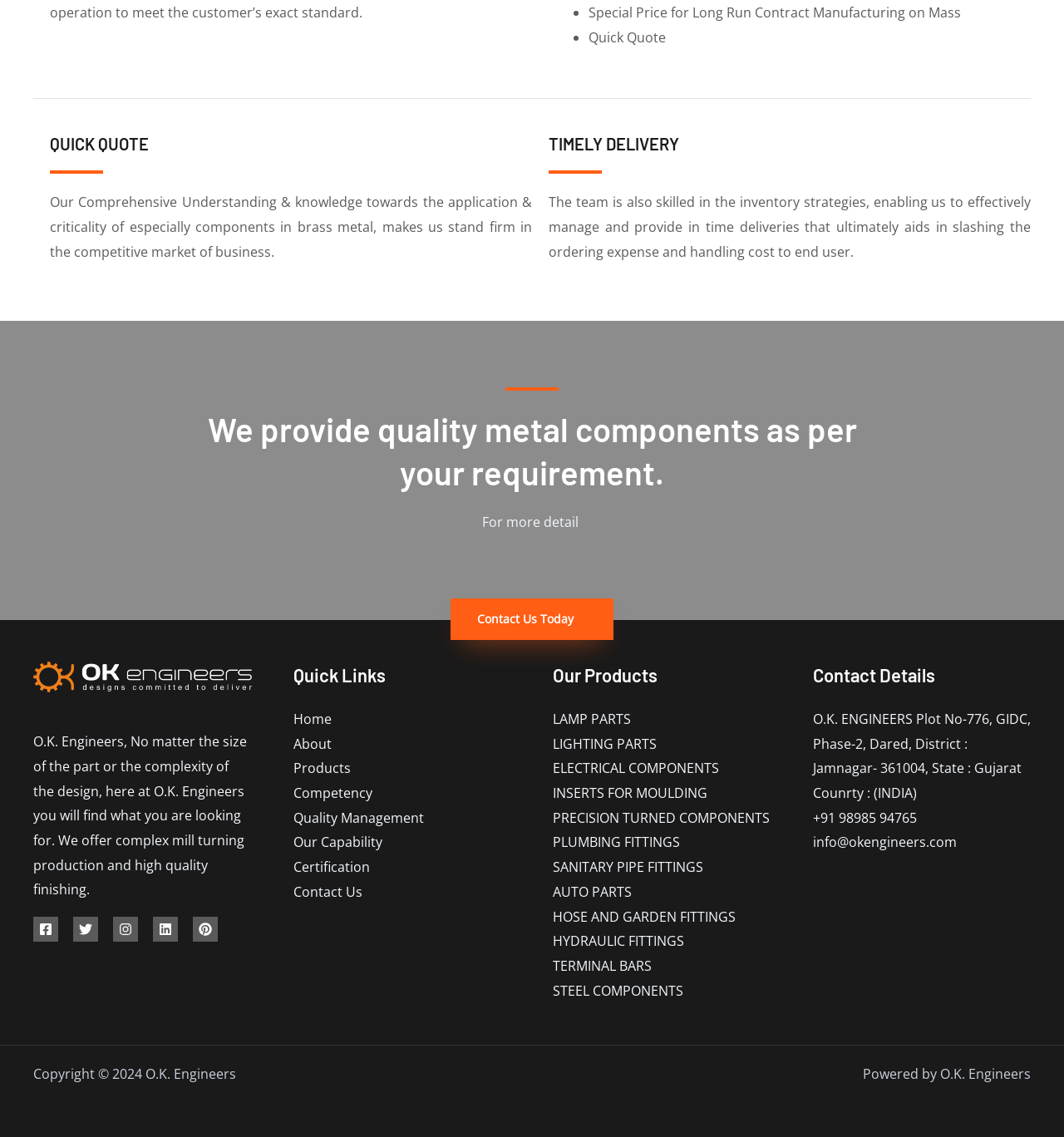Please identify the coordinates of the bounding box that should be clicked to fulfill this instruction: "Contact Us Today".

[0.423, 0.526, 0.577, 0.563]